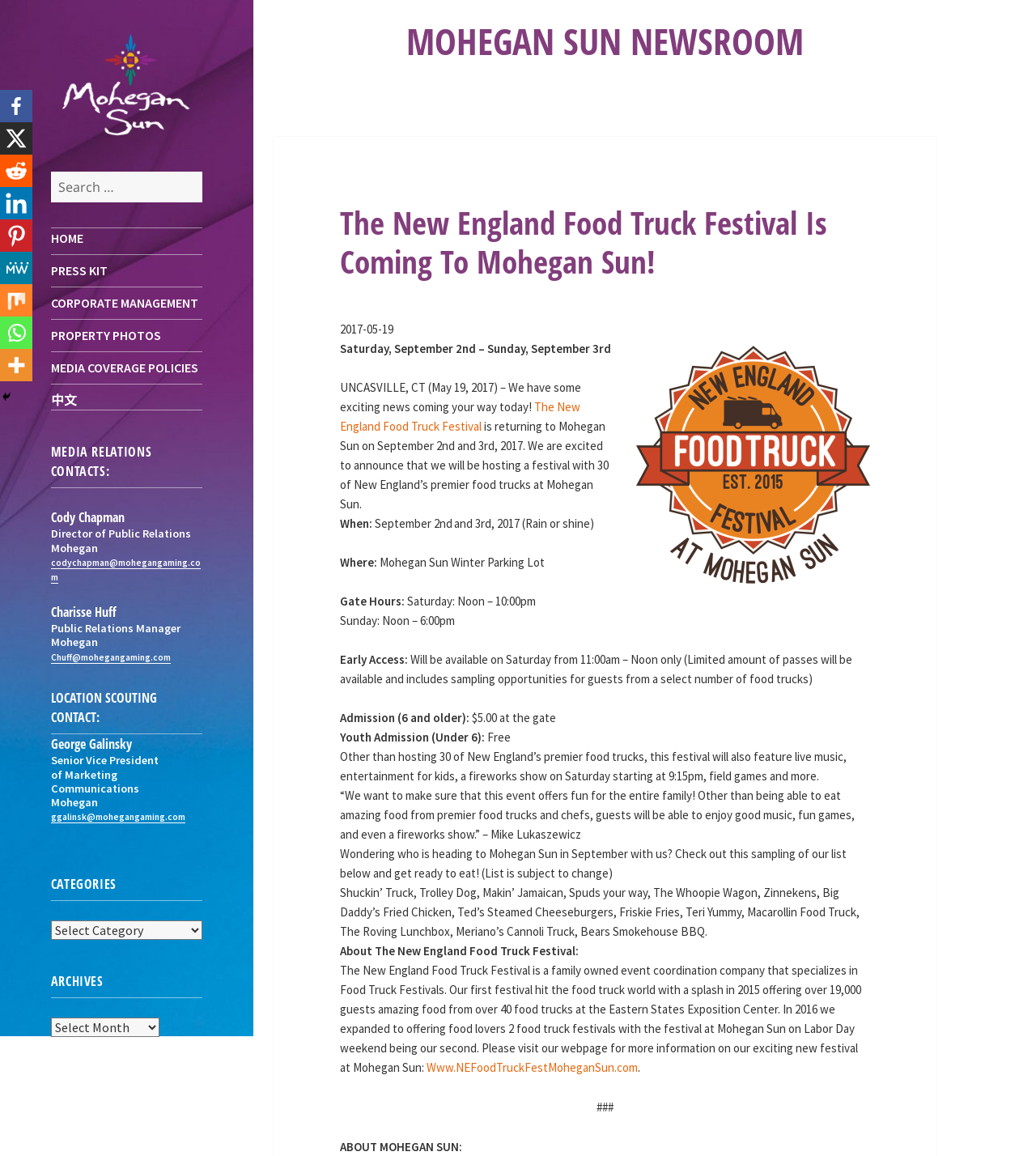Can you find the bounding box coordinates for the element that needs to be clicked to execute this instruction: "Search for something"? The coordinates should be given as four float numbers between 0 and 1, i.e., [left, top, right, bottom].

[0.049, 0.148, 0.196, 0.175]